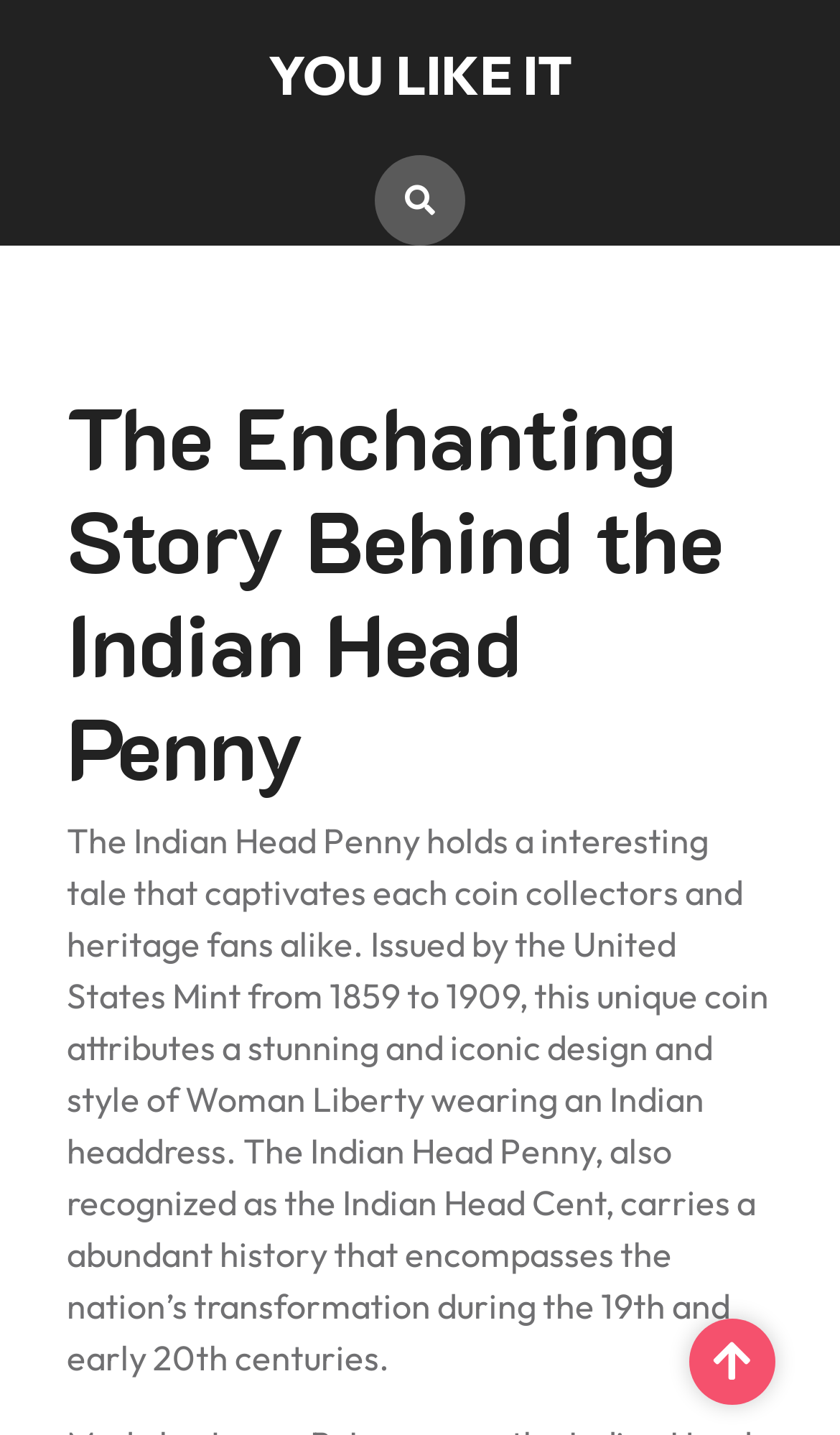Given the element description Occupations, predict the bounding box coordinates for the UI element in the webpage screenshot. The format should be (top-left x, top-left y, bottom-right x, bottom-right y), and the values should be between 0 and 1.

None